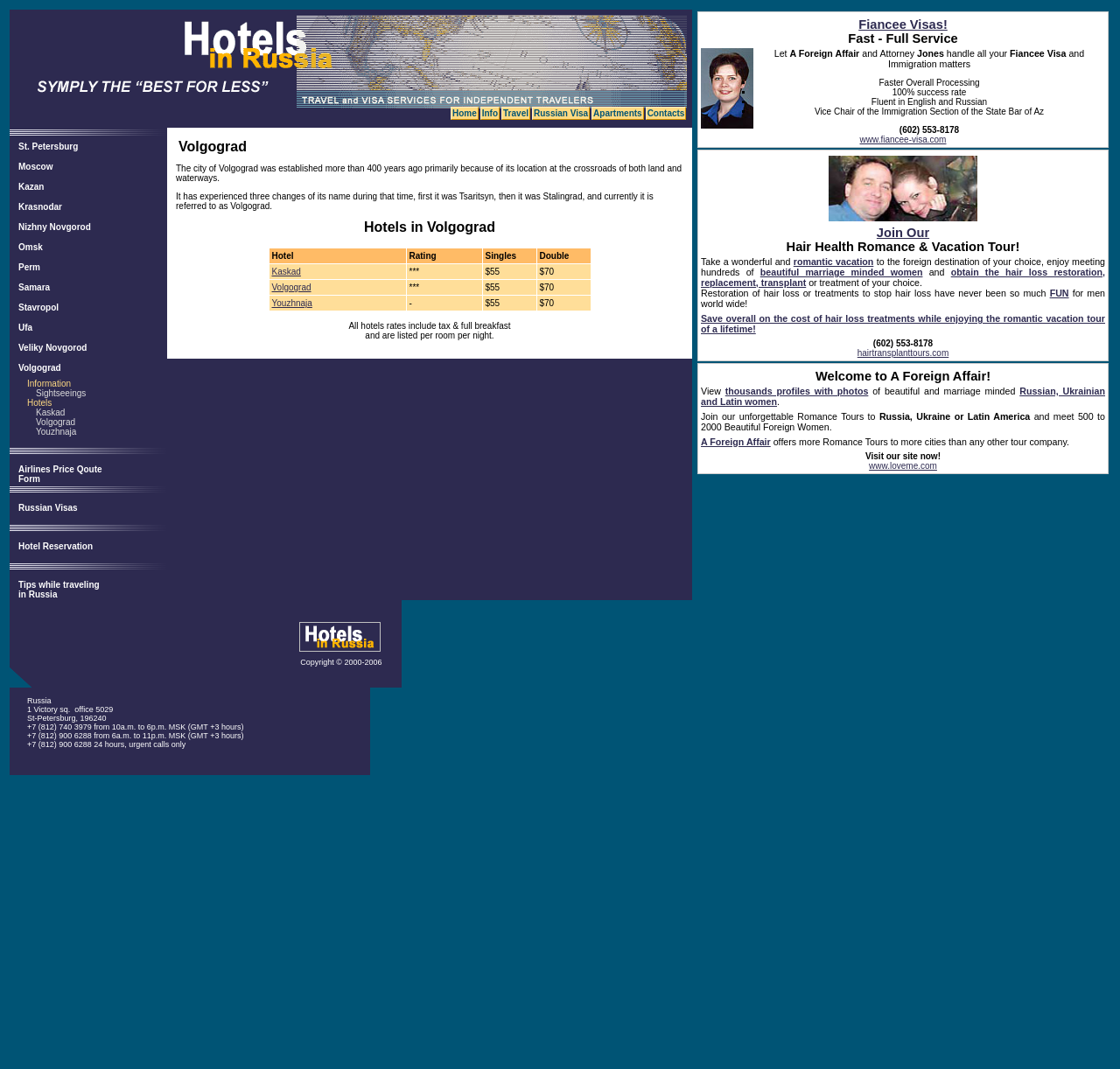Specify the bounding box coordinates of the area to click in order to follow the given instruction: "Search for something."

None